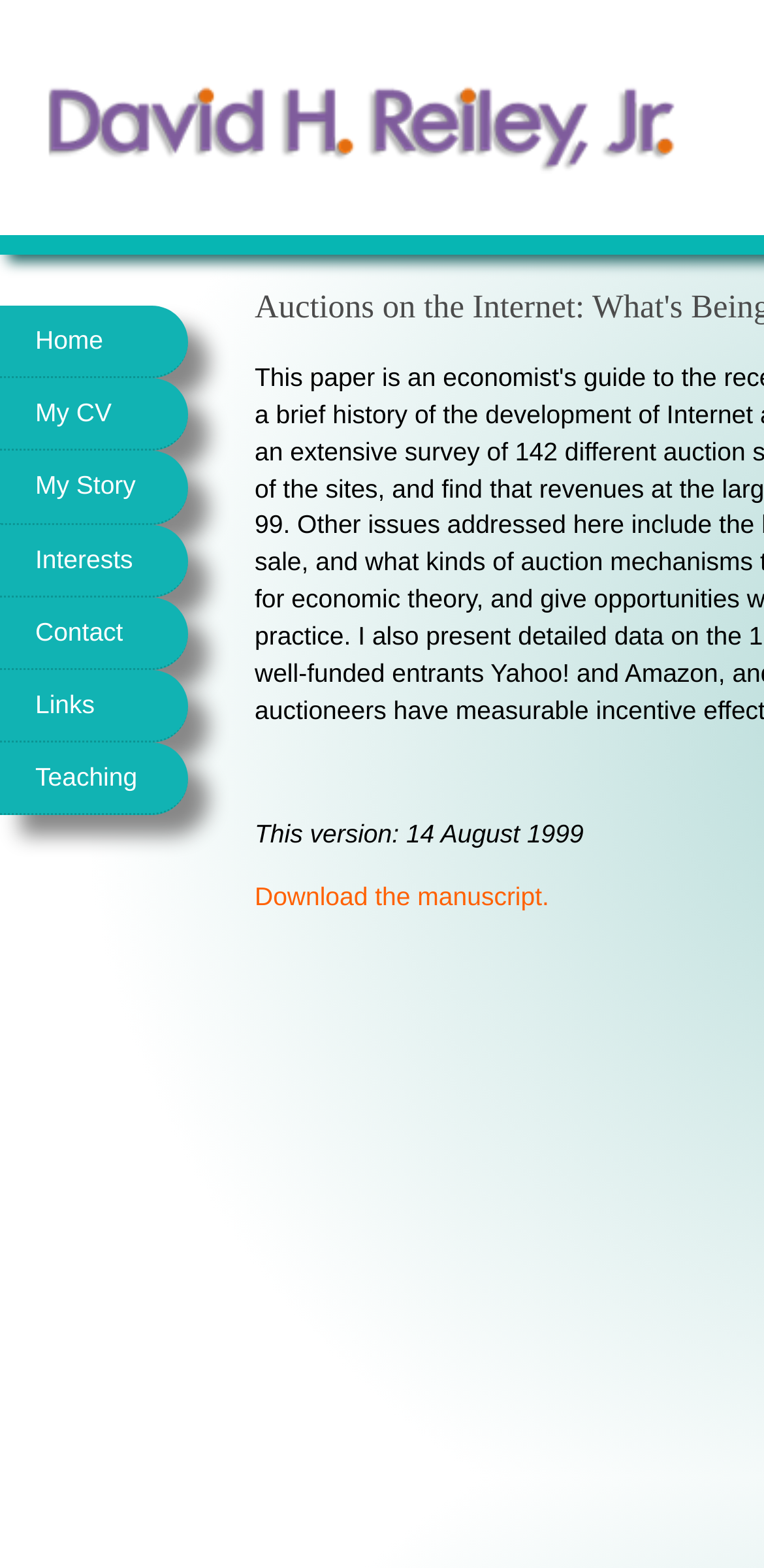Please identify the bounding box coordinates of the region to click in order to complete the given instruction: "go to home page". The coordinates should be four float numbers between 0 and 1, i.e., [left, top, right, bottom].

[0.0, 0.195, 0.246, 0.241]